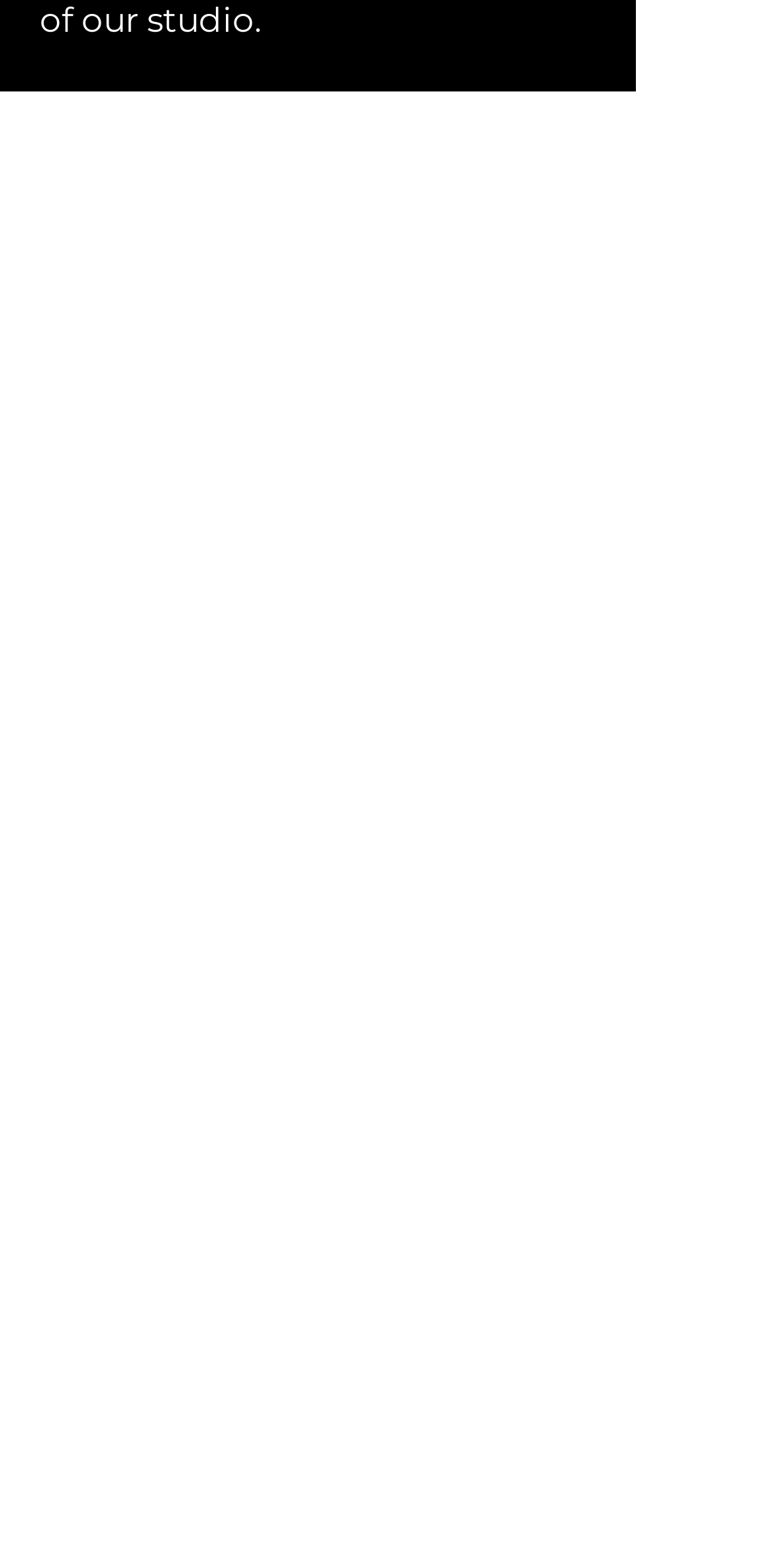Carefully examine the image and provide an in-depth answer to the question: How much is the party deposit for reservation?

The party deposit for reservation is mentioned in the heading element with the text '$50' which is located below the party prices section.